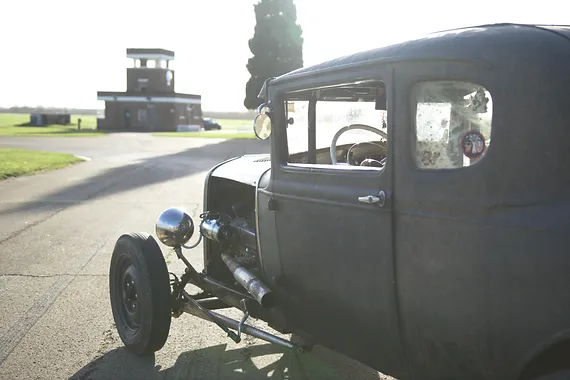Please answer the following question using a single word or phrase: 
What is visible in the background of the image?

Racetrack and control tower